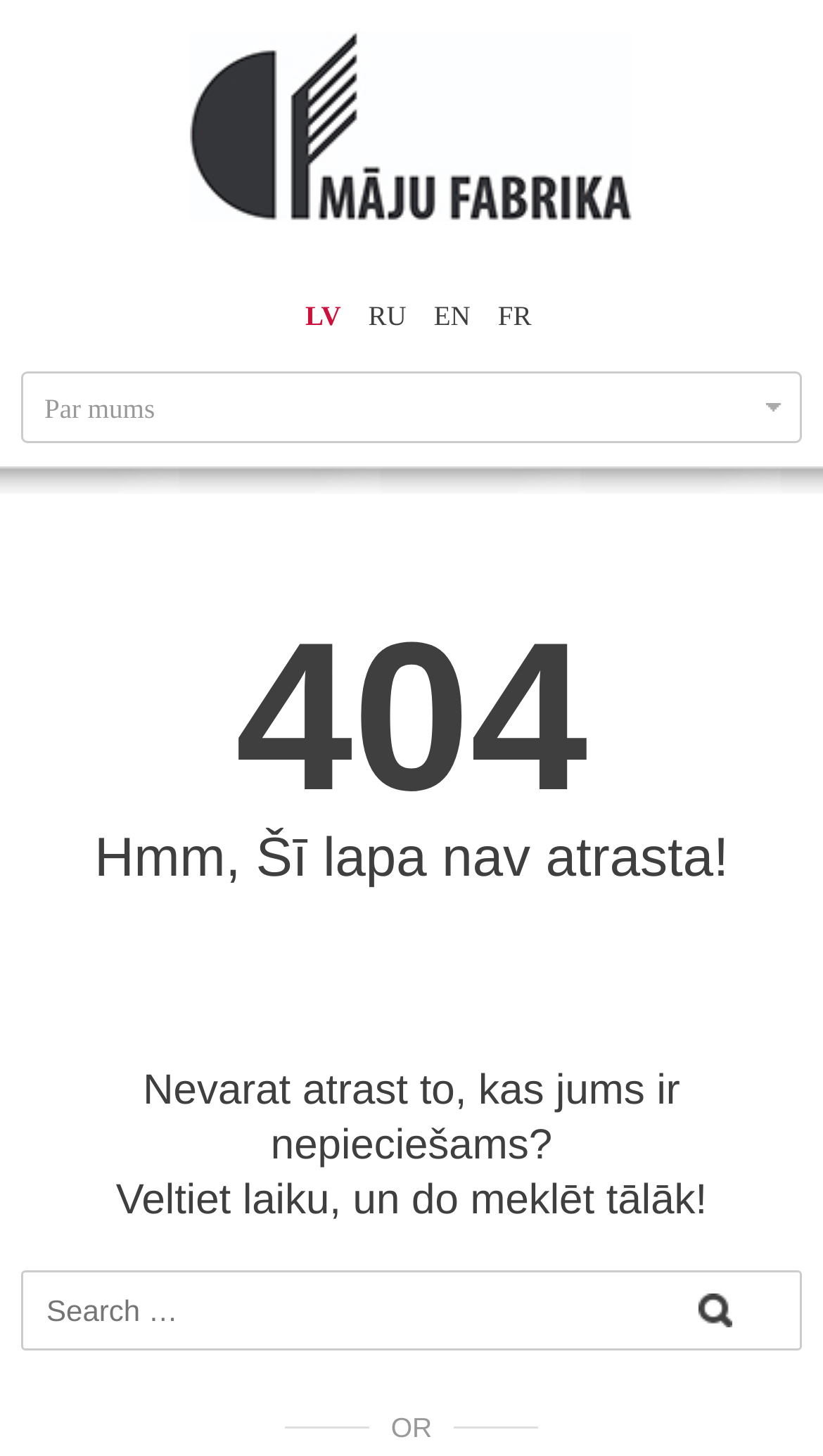Create a detailed narrative of the webpage’s visual and textual elements.

The webpage is a "Page not found" error page from Māju Fabrika, an ecological house construction company. At the top, there is a link to the company's main page, accompanied by an image with the same name. Below this, there are two headings: "Māju Fabrika" and "Ecological house construction". 

To the right of these headings, there are four language options: LV, RU, EN, and FR. Below these language options, there is a static text "Par mums" (meaning "About us" in Latvian). 

Next to the "About us" text, there is a combobox. The main content of the page is an article section that takes up most of the page. Within this section, there is a large "404" text, indicating that the page was not found. 

Below the "404" text, there are three paragraphs of text. The first paragraph says "Hmm, Šī lapa nav atrasta!" (meaning "Hmm, this page was not found!" in Latvian). The second paragraph asks if the user cannot find what they need, and the third paragraph suggests taking time to search further. 

At the bottom of the page, there is a search bar with a searchbox and a button. Above the search bar, there is a static text "OR".